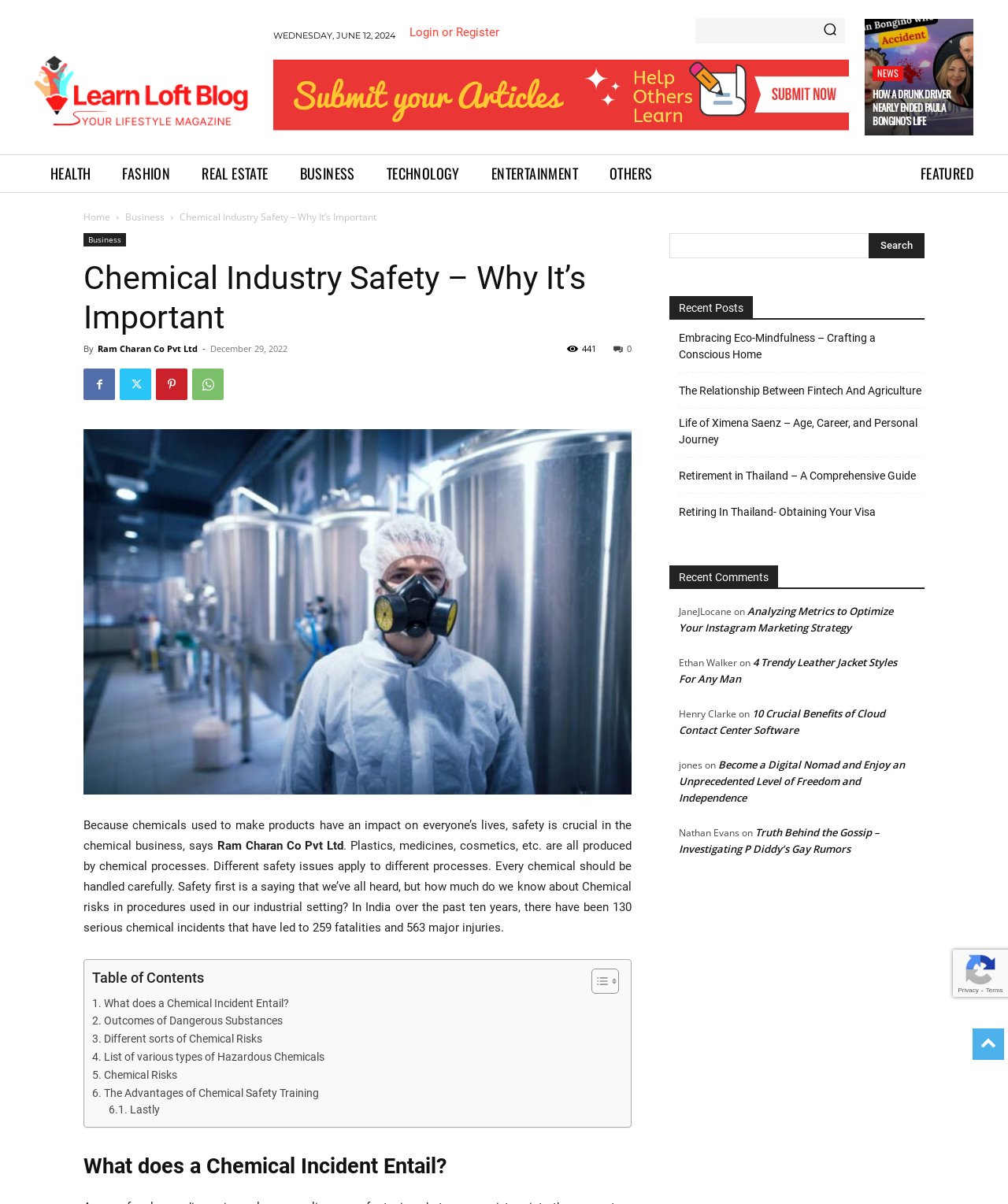Provide your answer in one word or a succinct phrase for the question: 
What is the name of the author of the article 'Chemical Industry Safety – Why It’s Important'?

Ram Charan Co Pvt Ltd